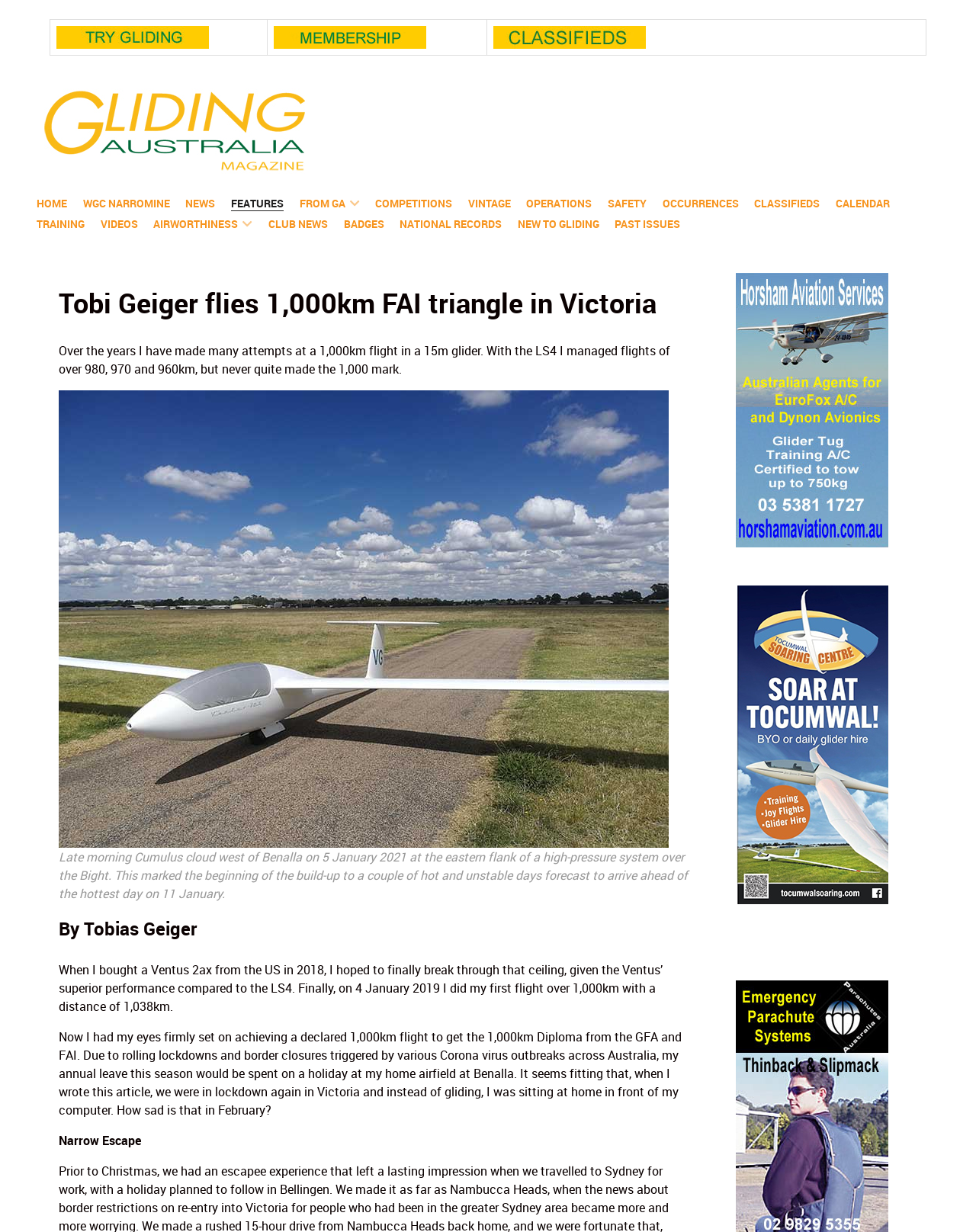What is the name of the airfield where Tobi Geiger is based?
Please elaborate on the answer to the question with detailed information.

The answer can be found in the StaticText element 'Late morning Cumulus cloud west of Benalla on 5 January 2021 at the eastern flank of a high-pressure system over the Bight.' which is located in the middle of the webpage. This text mentions the location of the airfield where Tobi Geiger is based.